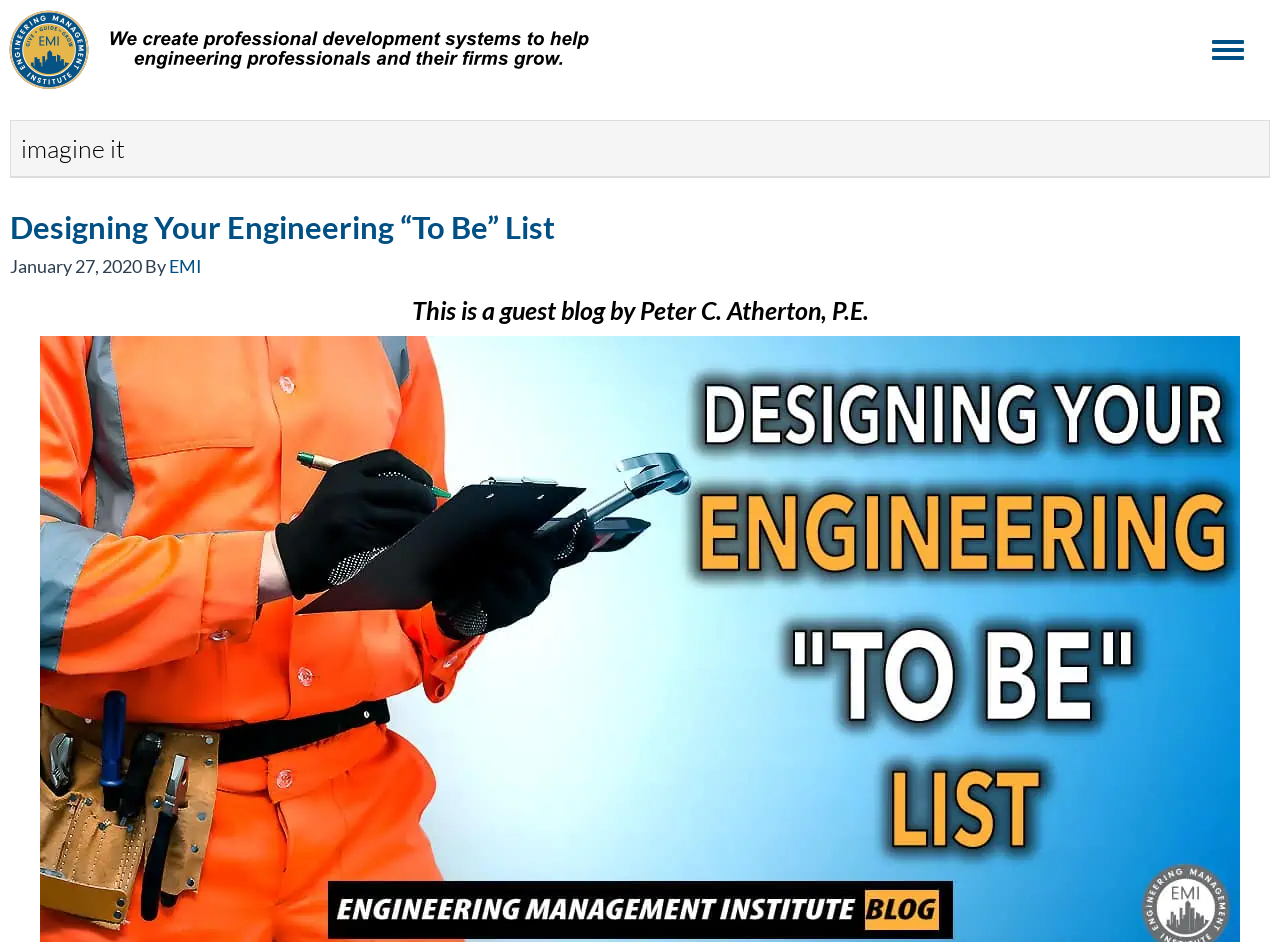Who is the author of the first article?
Look at the screenshot and respond with one word or a short phrase.

EMI